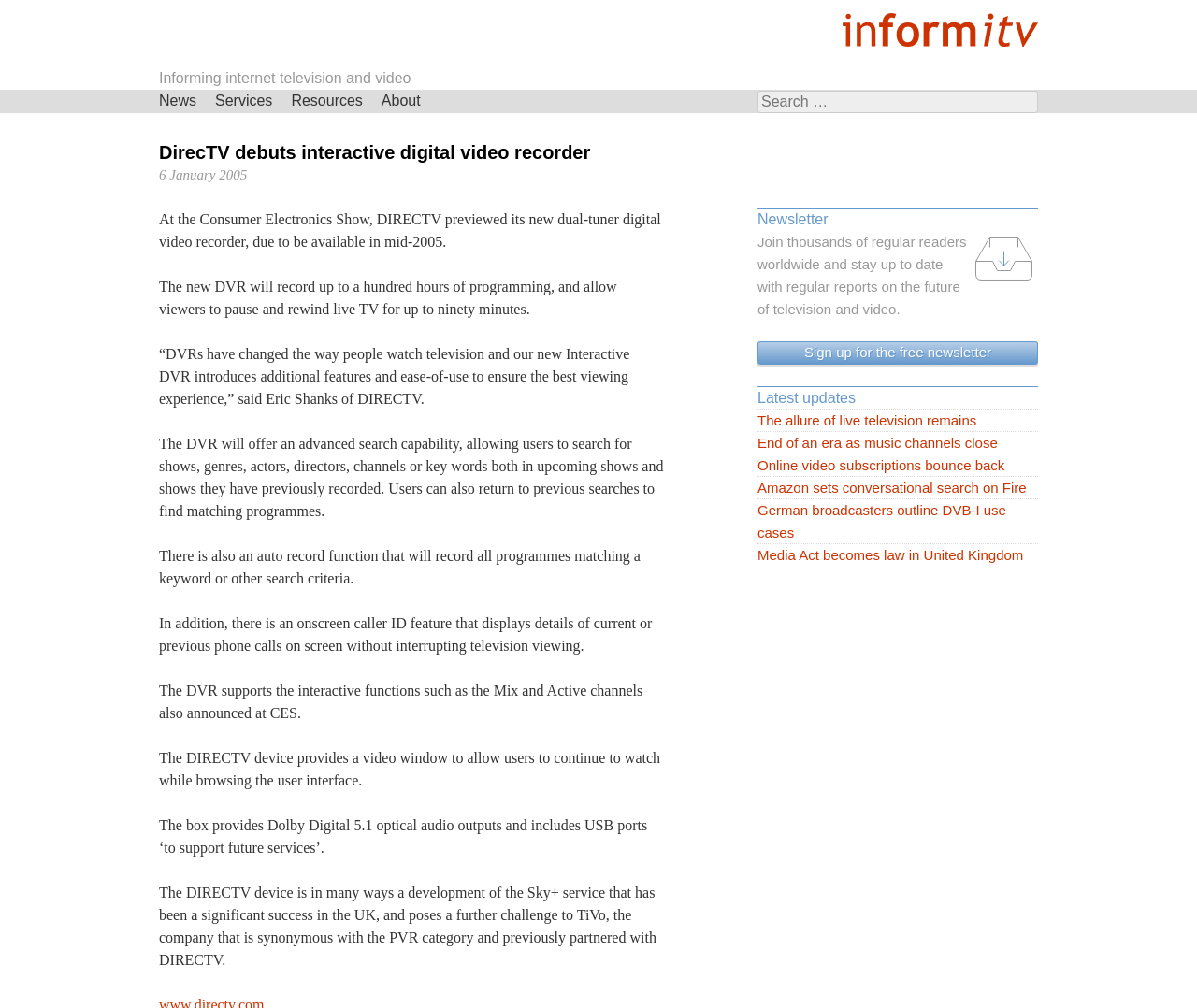Extract the main heading text from the webpage.

Informing internet television and video